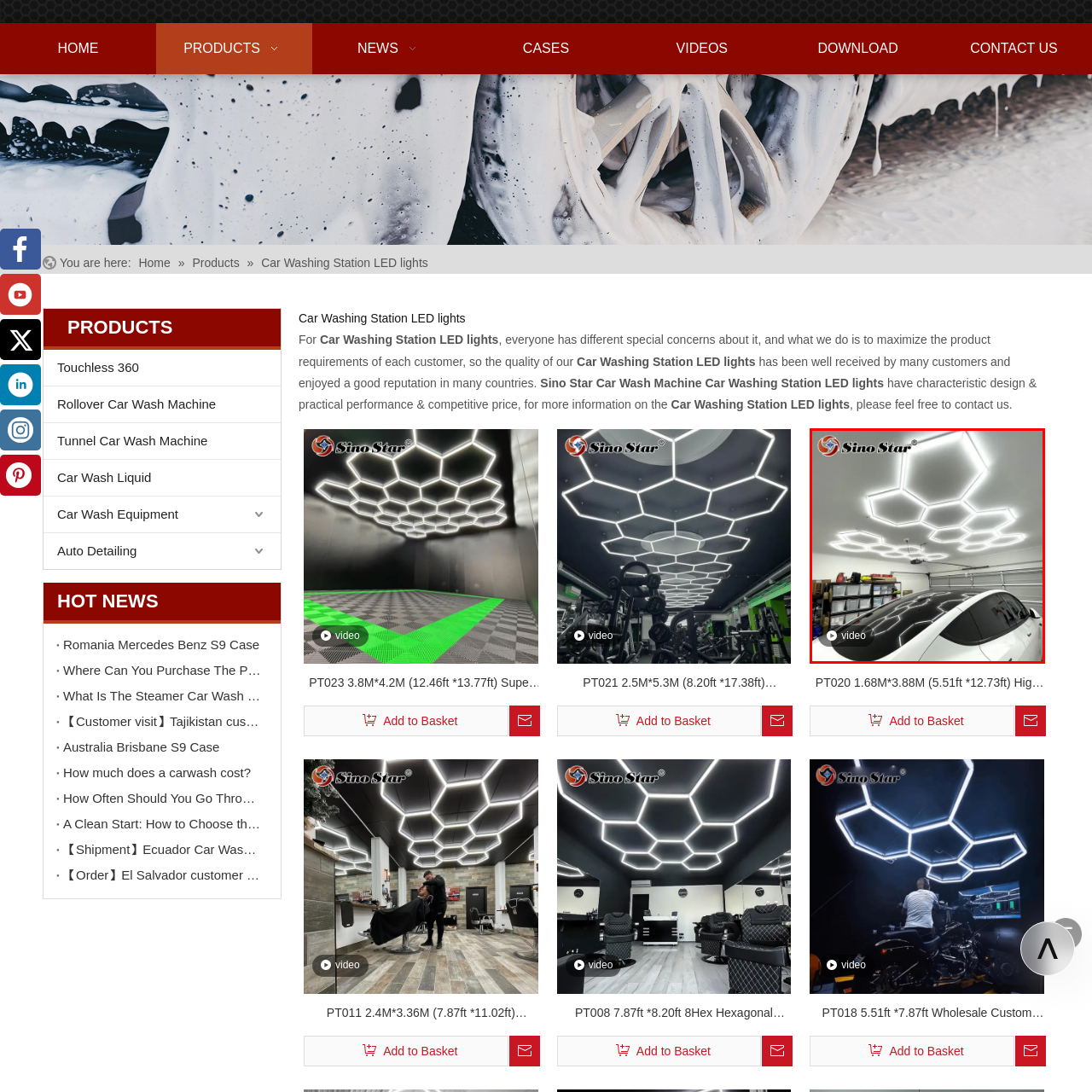Generate a meticulous caption for the image that is highlighted by the red boundary line.

The image showcases a modern garage featuring innovative hexagonal LED lighting designed by Sino Star. The ceiling is adorned with striking hexagonal light fixtures that cast a bright, even illumination across the space, enhancing the contemporary aesthetic. A sleek, white car sits beneath this stunning light installation, emphasizing the clean lines and upscale feel of the garage. This image represents the PT020 1.68M*3.88M (5.51ft *12.73ft) High Brightness Hexagonal Barber Light Lamp, which combines functional lighting with a stylish design, making it an ideal choice for automotive spaces. A play button is visible, suggesting that a video demonstration of the lighting or the product features is available for viewers.